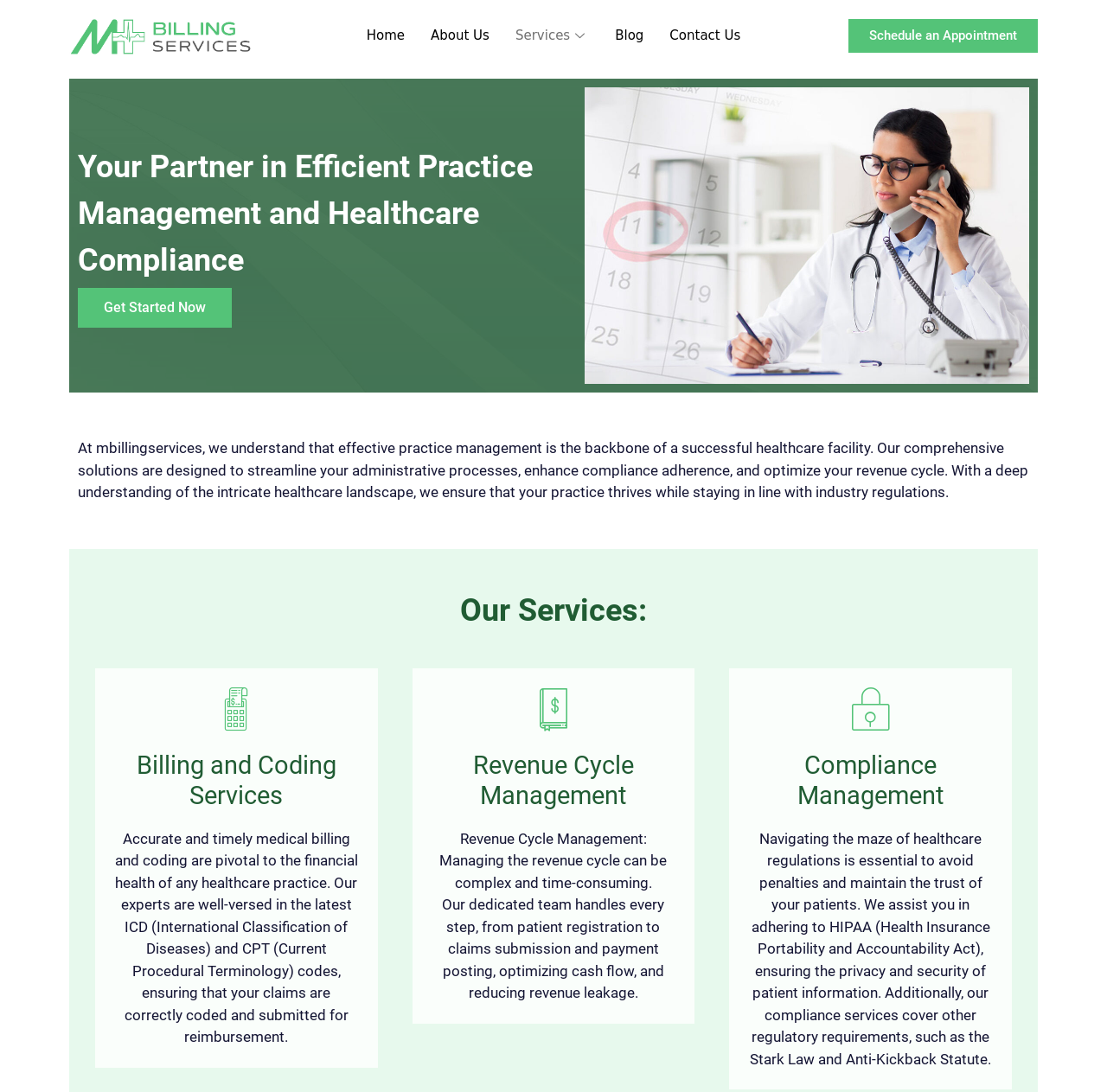How can I get started with the company's services?
Offer a detailed and exhaustive answer to the question.

I found the call-to-action by looking at the links on the webpage, which include 'Schedule an Appointment' and 'Get Started Now', indicating that these are the next steps to take to get started with the company's services.